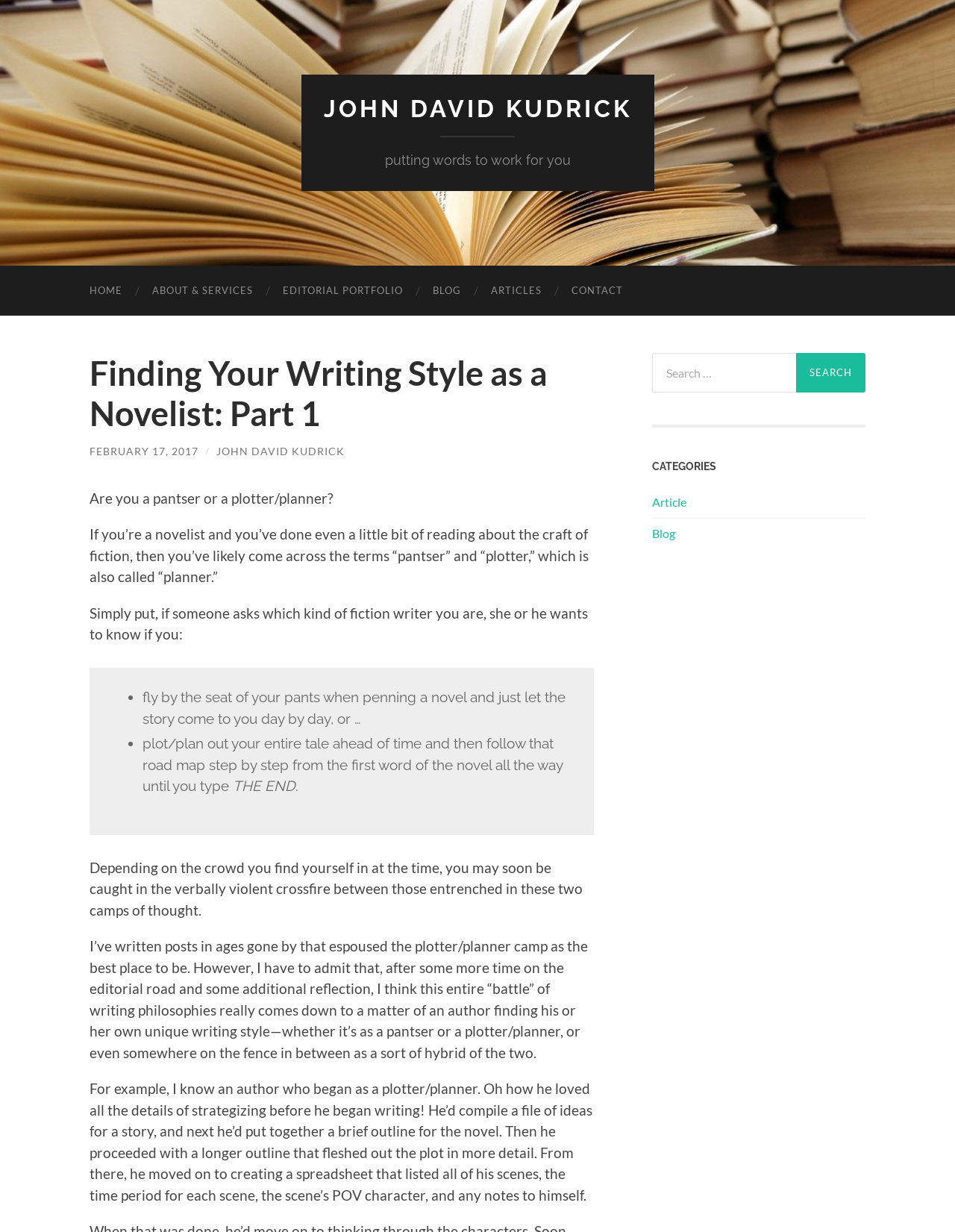What is the date of the article?
Based on the image, answer the question with a single word or brief phrase.

FEBRUARY 17, 2017